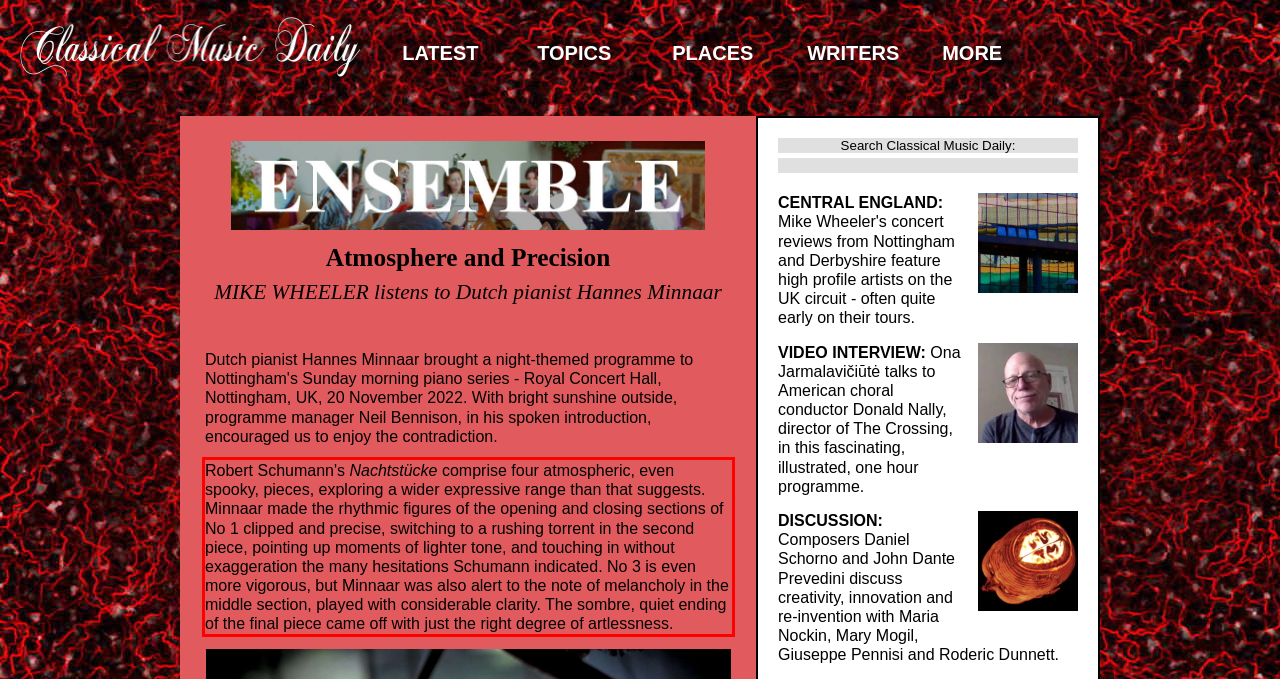Please identify the text within the red rectangular bounding box in the provided webpage screenshot.

Robert Schumann's Nachtstücke comprise four atmospheric, even spooky, pieces, exploring a wider expressive range than that suggests. Minnaar made the rhythmic figures of the opening and closing sections of No 1 clipped and precise, switching to a rushing torrent in the second piece, pointing up moments of lighter tone, and touching in without exaggeration the many hesitations Schumann indicated. No 3 is even more vigorous, but Minnaar was also alert to the note of melancholy in the middle section, played with considerable clarity. The sombre, quiet ending of the final piece came off with just the right degree of artlessness.